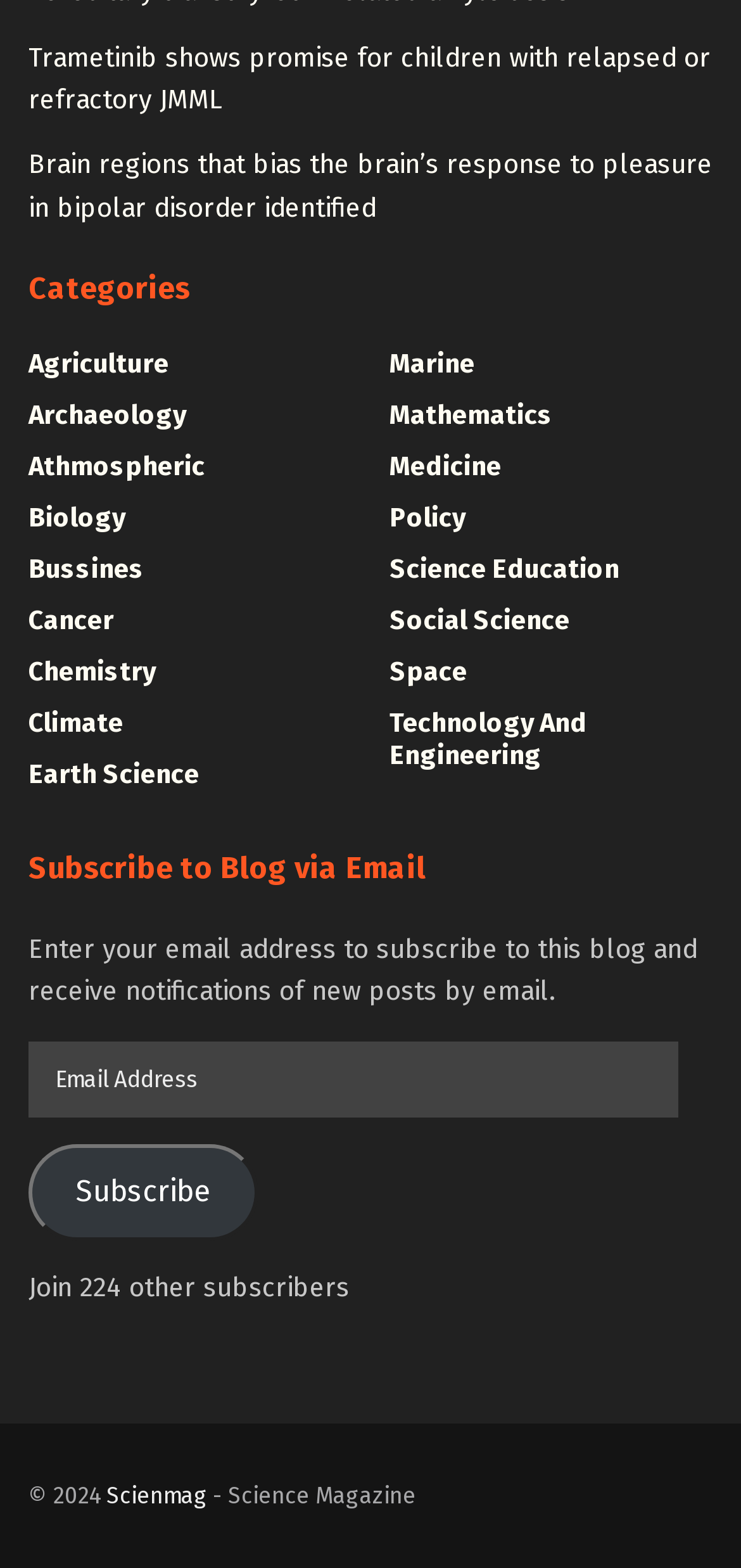Using the details from the image, please elaborate on the following question: How many categories are listed on the webpage?

The webpage lists 20 categories, including Agriculture, Archaeology, Atmospheric, Biology, and others, which are links that can be clicked to access related content.